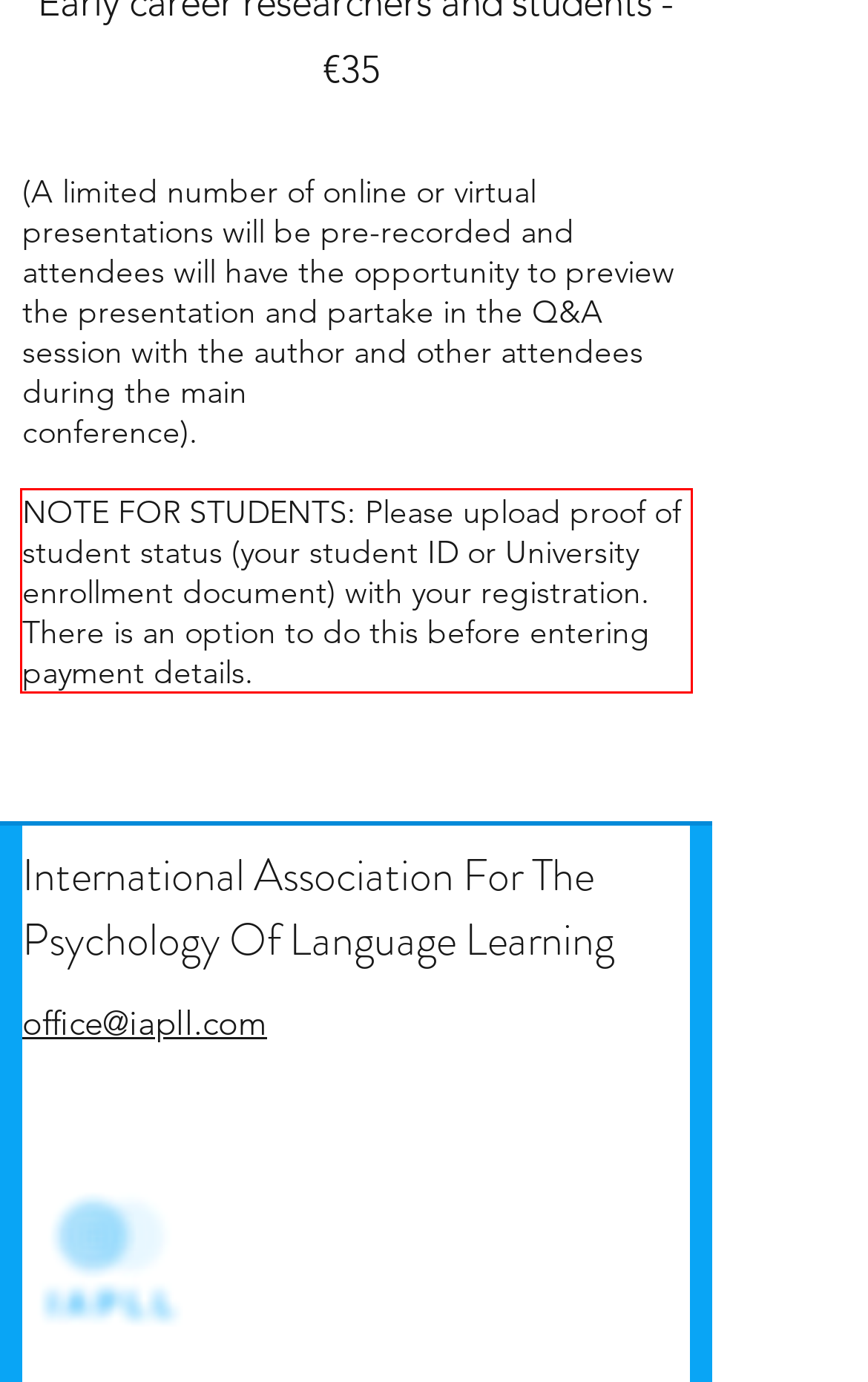Review the webpage screenshot provided, and perform OCR to extract the text from the red bounding box.

NOTE FOR STUDENTS: Please upload proof of student status (your student ID or University enrollment document) with your registration. There is an option to do this before entering payment details.